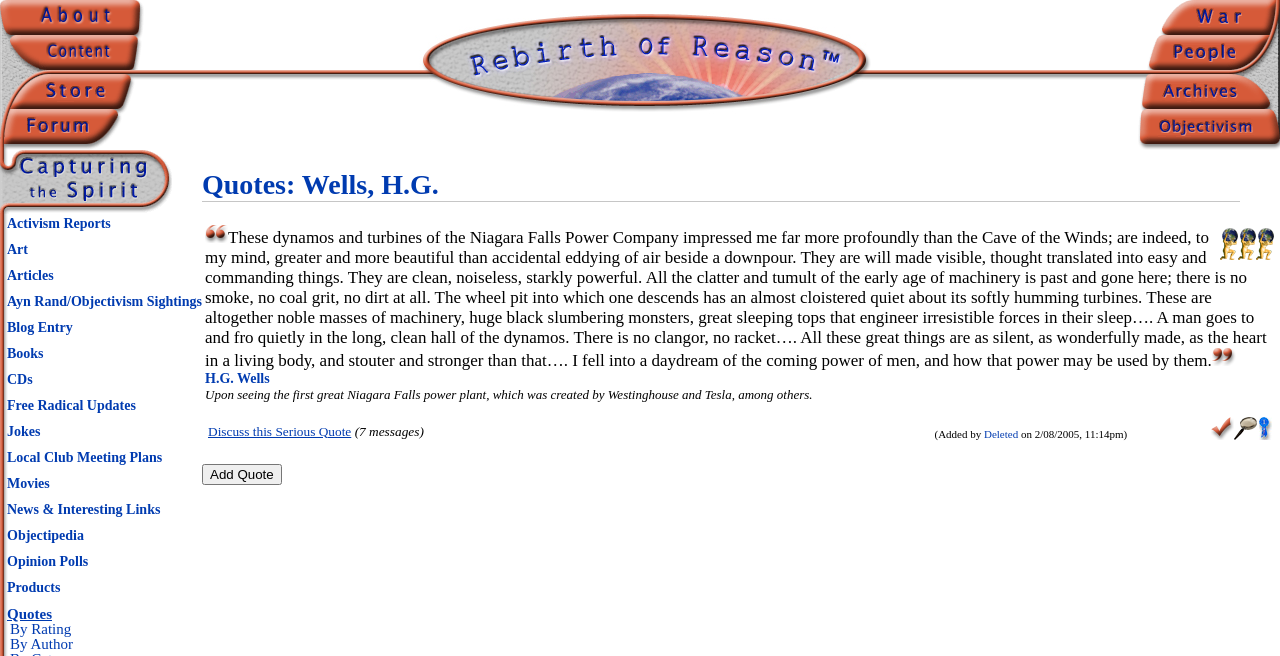Please identify the bounding box coordinates of the clickable element to fulfill the following instruction: "Click on About". The coordinates should be four float numbers between 0 and 1, i.e., [left, top, right, bottom].

[0.0, 0.0, 0.112, 0.053]